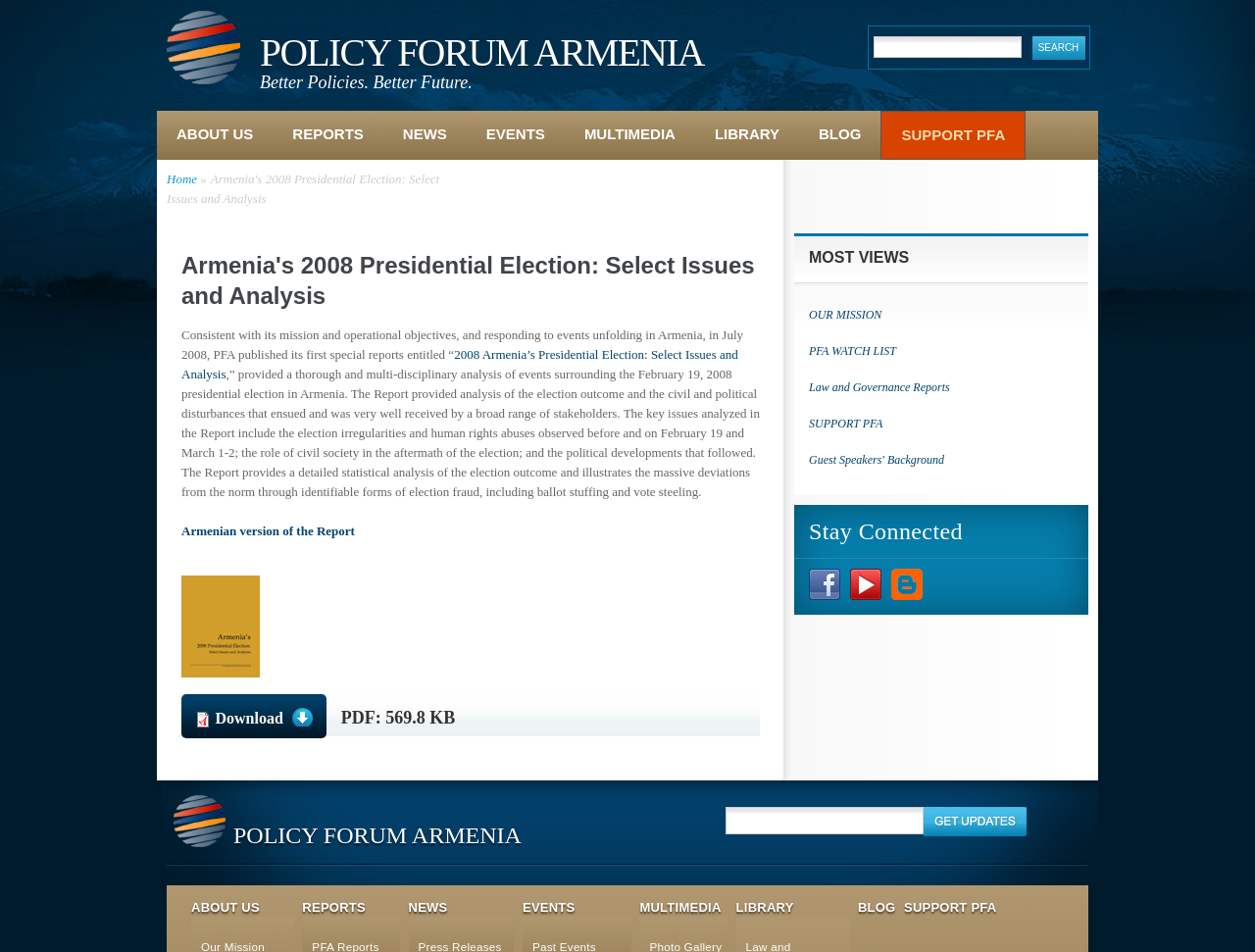Determine the bounding box coordinates for the region that must be clicked to execute the following instruction: "Submit a comment".

[0.736, 0.848, 0.818, 0.878]